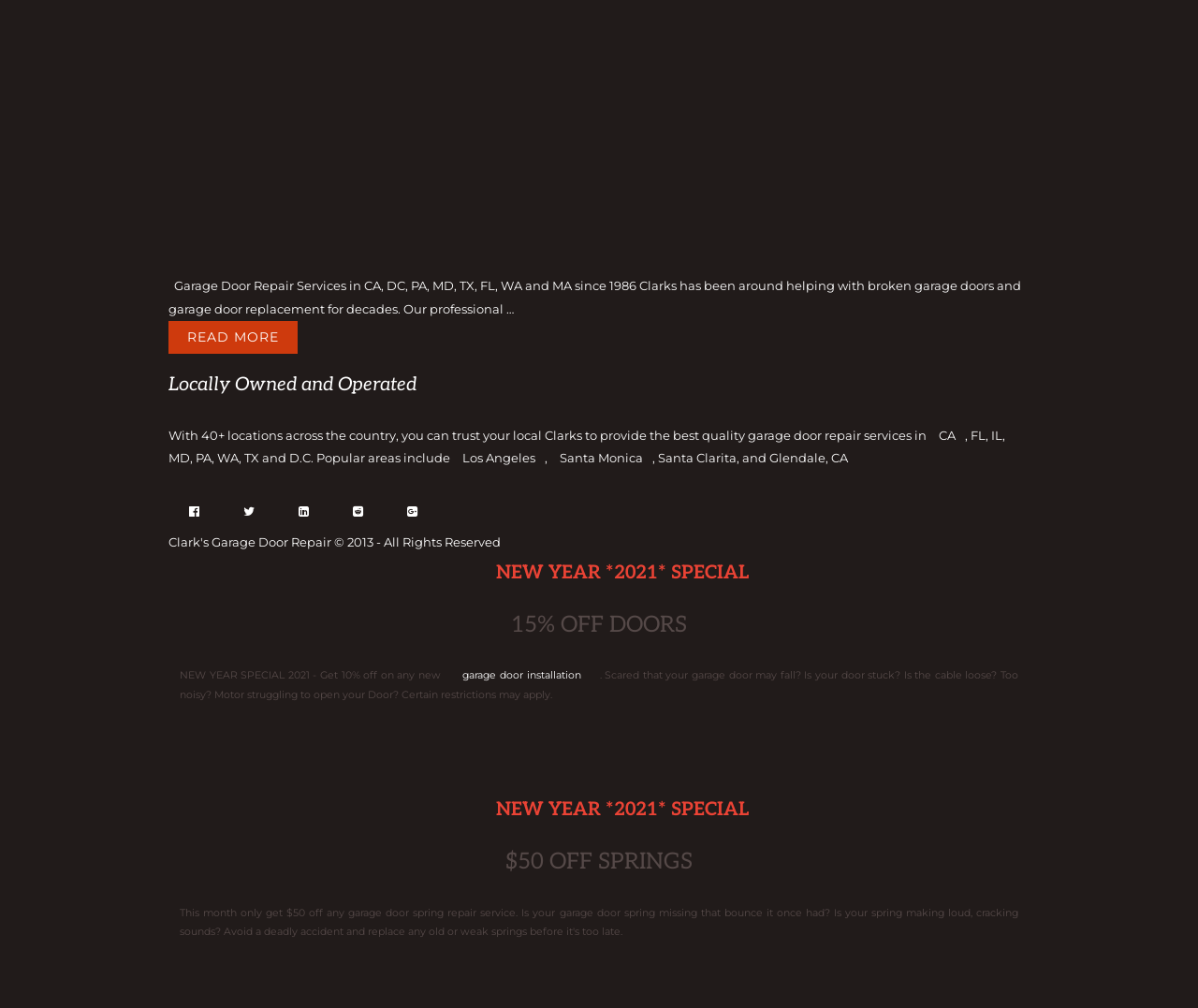For the element described, predict the bounding box coordinates as (top-left x, top-left y, bottom-right x, bottom-right y). All values should be between 0 and 1. Element description: CA

[0.776, 0.415, 0.805, 0.449]